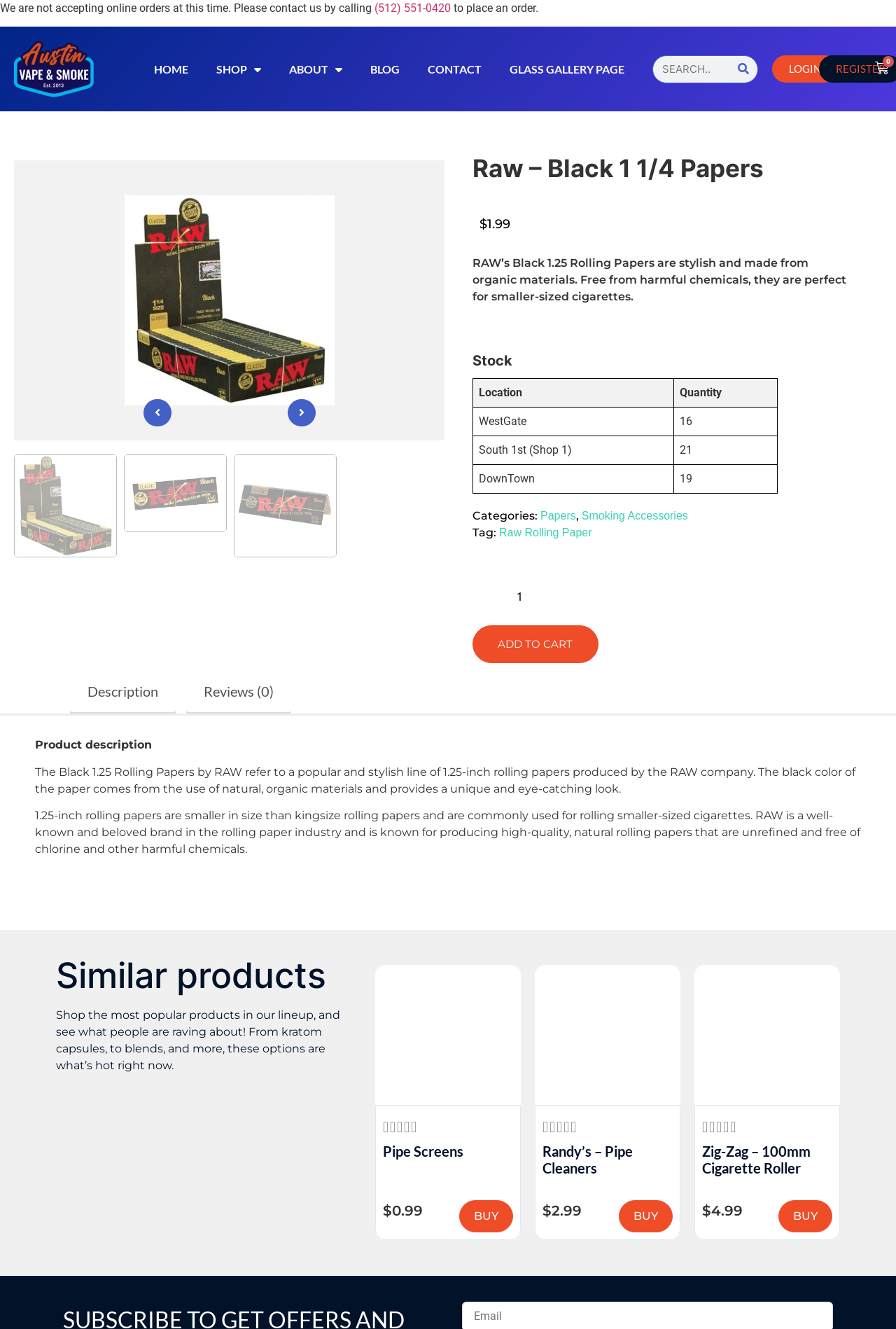Please specify the bounding box coordinates of the clickable section necessary to execute the following command: "Click on WRITE FOR US".

None